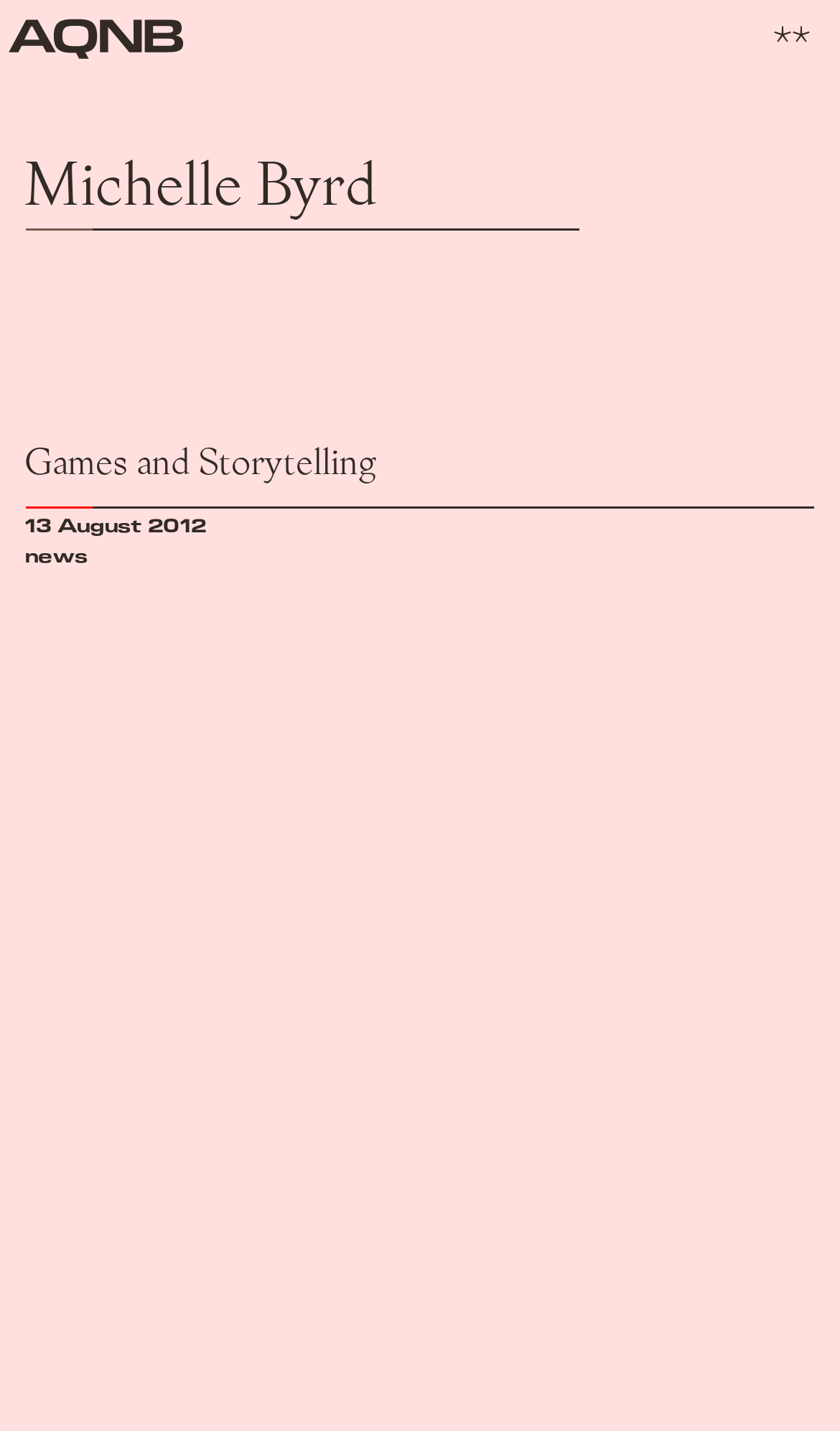Provide a one-word or brief phrase answer to the question:
What is the name of the author?

Michelle Byrd